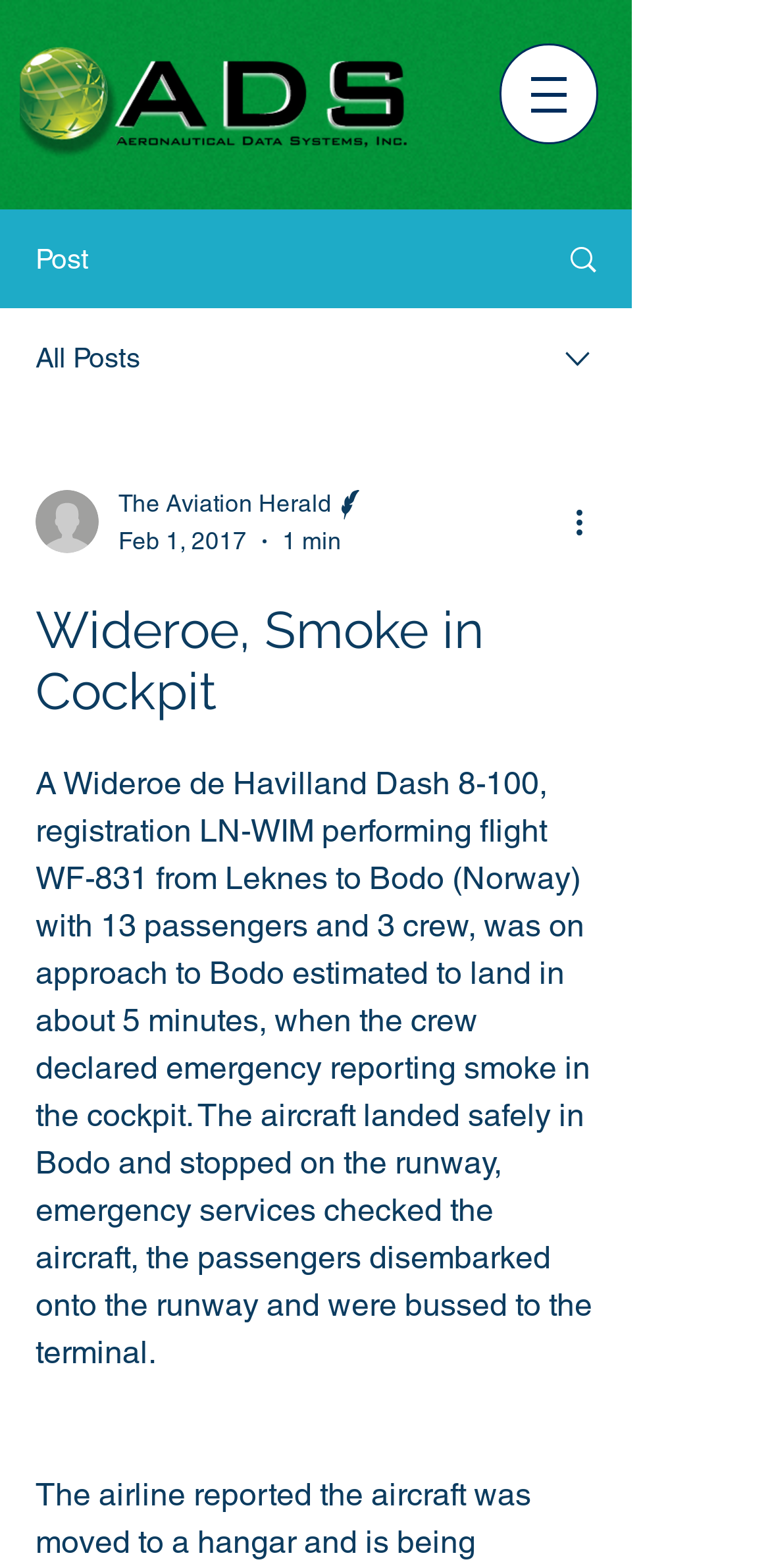Can you identify and provide the main heading of the webpage?

Wideroe, Smoke in Cockpit